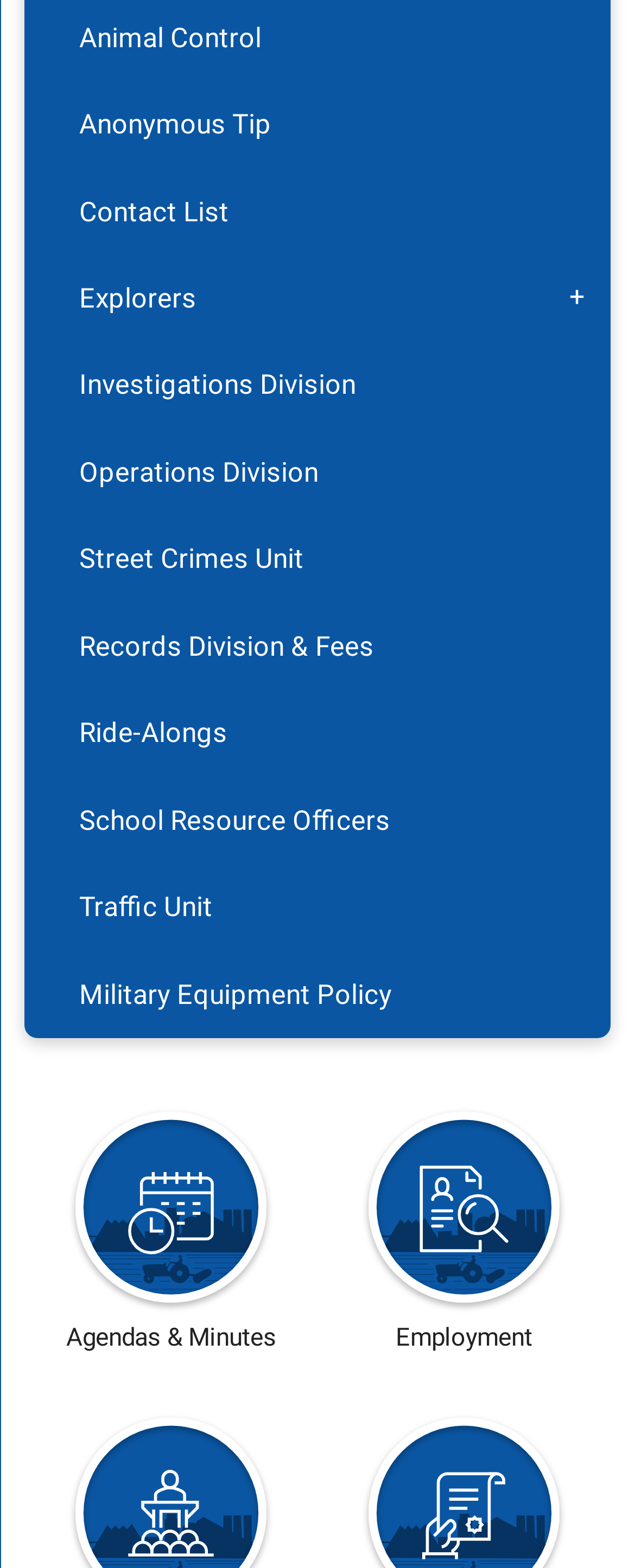What is the last menu item?
Provide a concise answer using a single word or phrase based on the image.

Military Equipment Policy